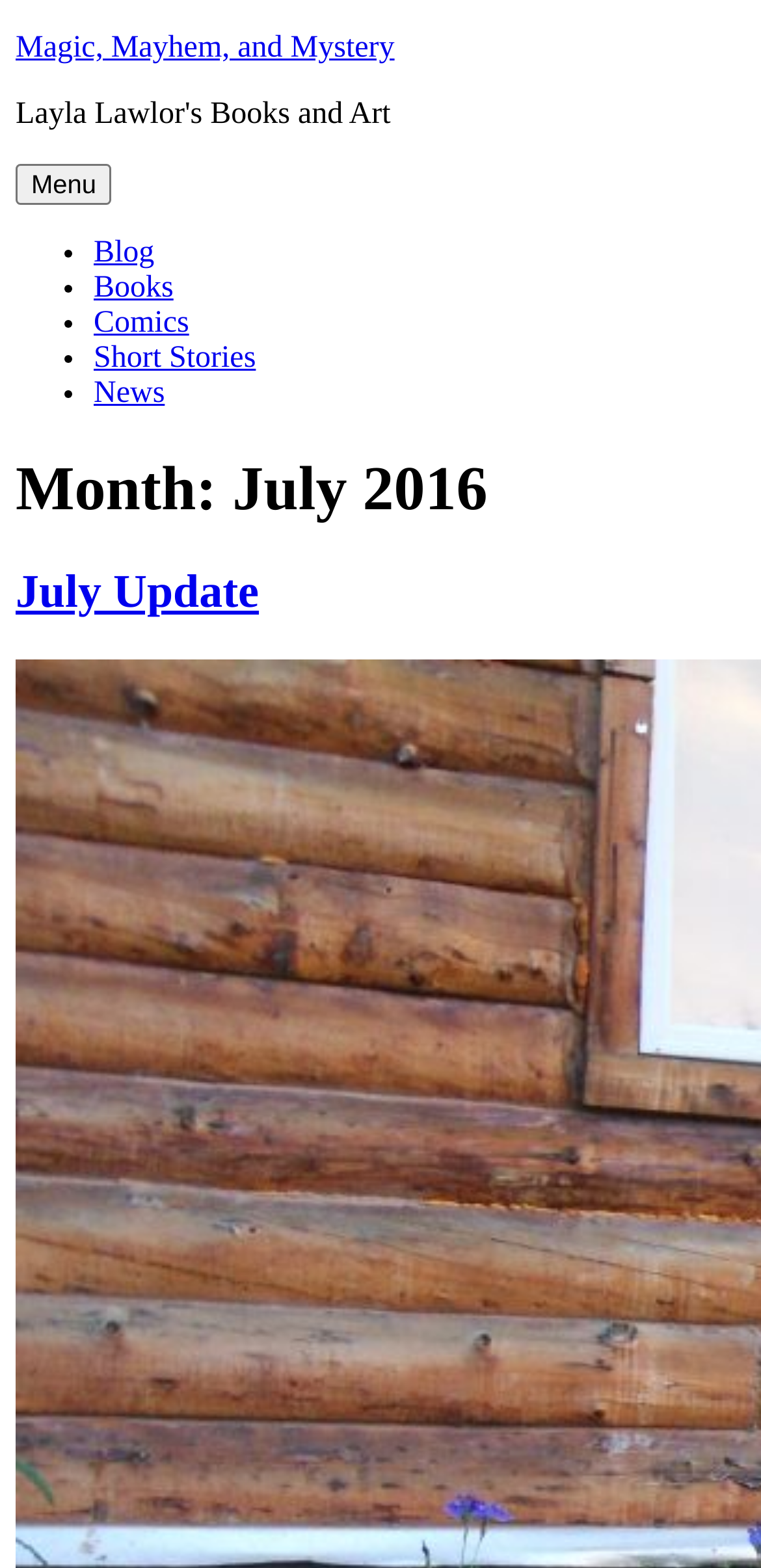Please find the main title text of this webpage.

Month: July 2016